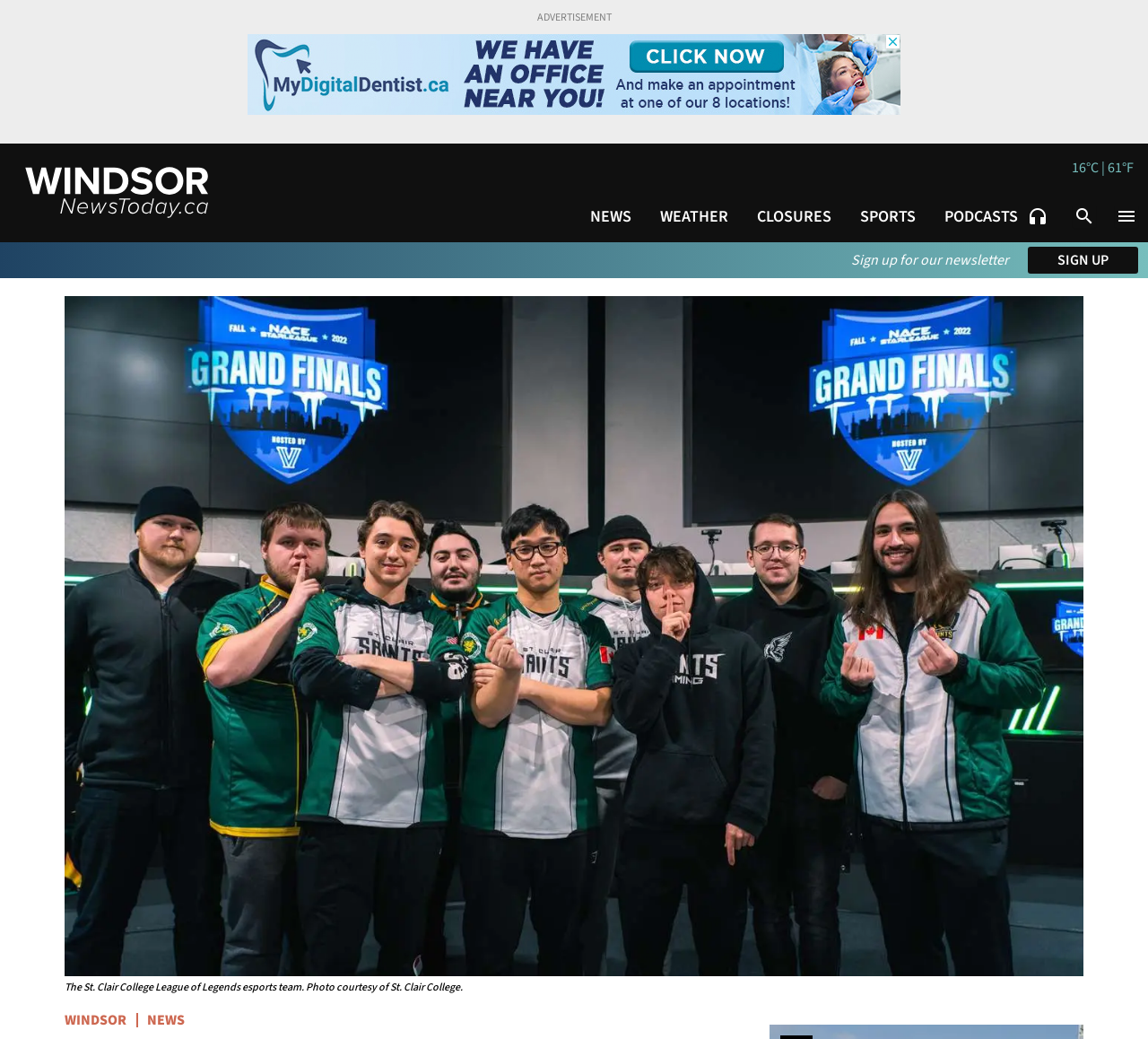Can you find and provide the title of the webpage?

St. Clair College esports team heads to finals in Philly